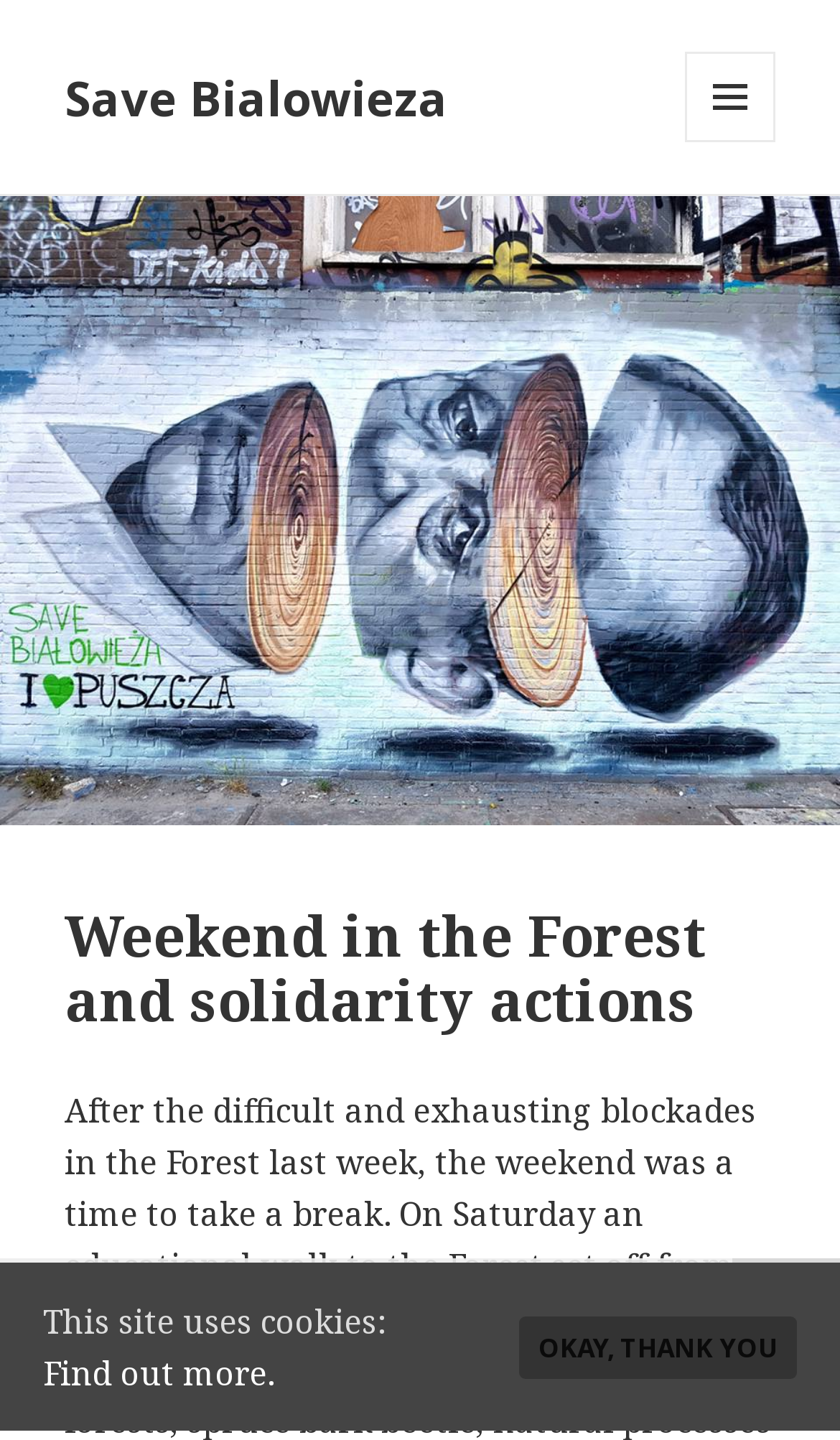What is the name of the website?
Please answer the question with a single word or phrase, referencing the image.

Save Bialowieza